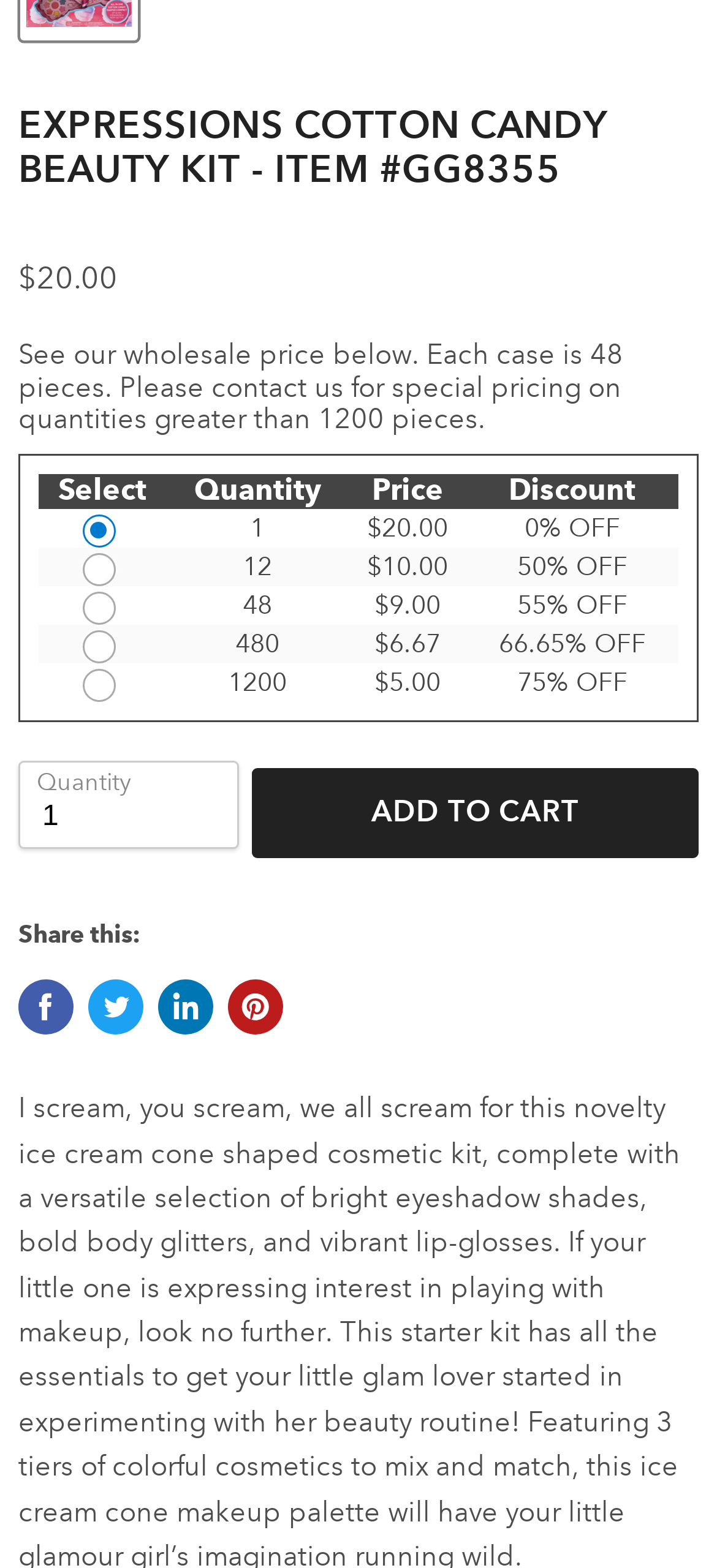Determine the bounding box coordinates of the UI element that matches the following description: "Share on LinkedIn". The coordinates should be four float numbers between 0 and 1 in the format [left, top, right, bottom].

[0.221, 0.625, 0.297, 0.66]